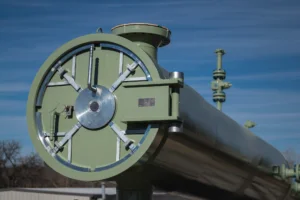Examine the image carefully and respond to the question with a detailed answer: 
What is the purpose of the locking mechanisms?

The locking mechanisms on the QOC are designed to provide a secure seal while allowing for easy access to the interior of the connected piping, facilitating efficient maintenance and inspection.